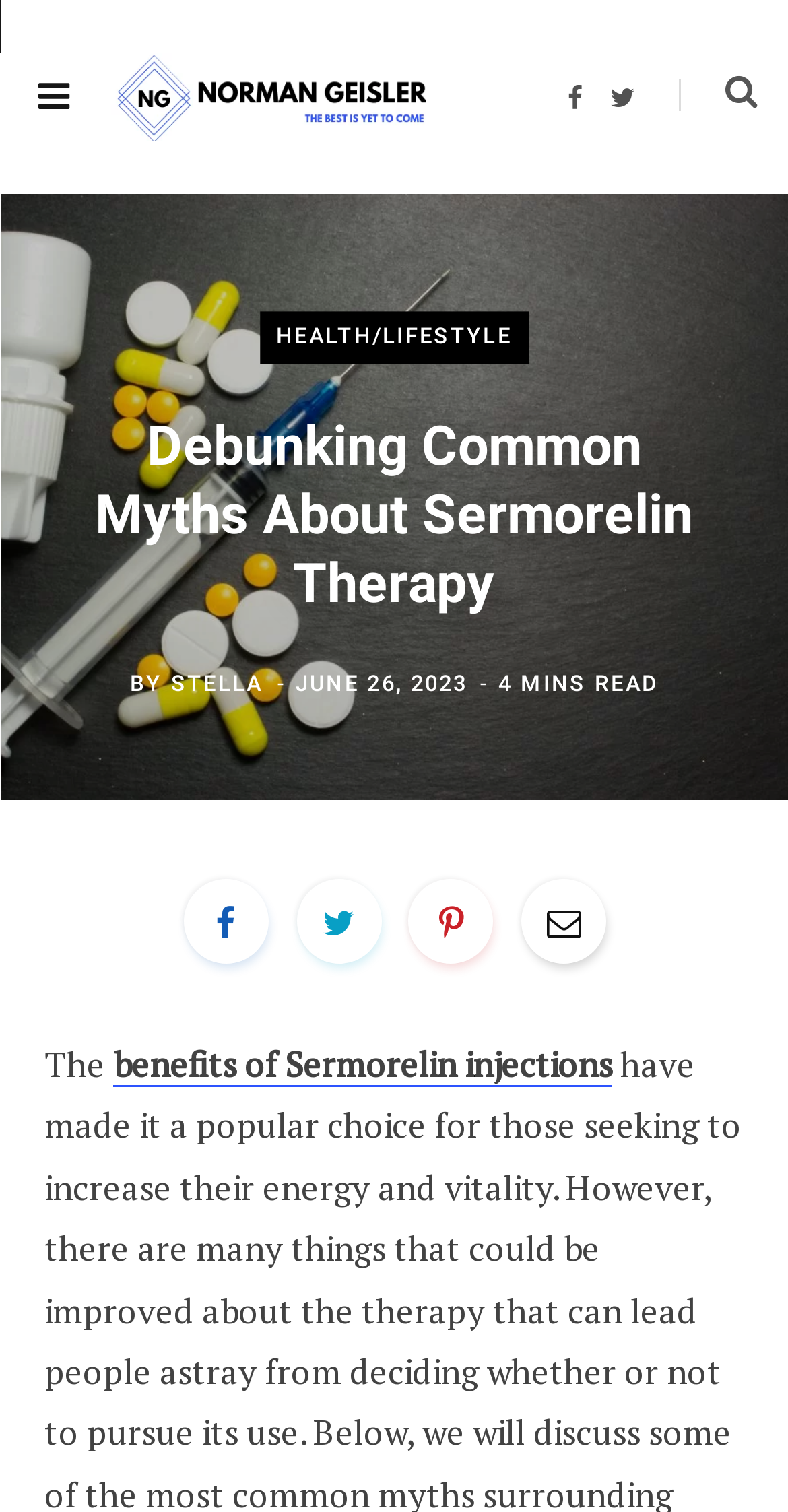Please identify the bounding box coordinates of the clickable area that will allow you to execute the instruction: "Follow on Facebook".

None